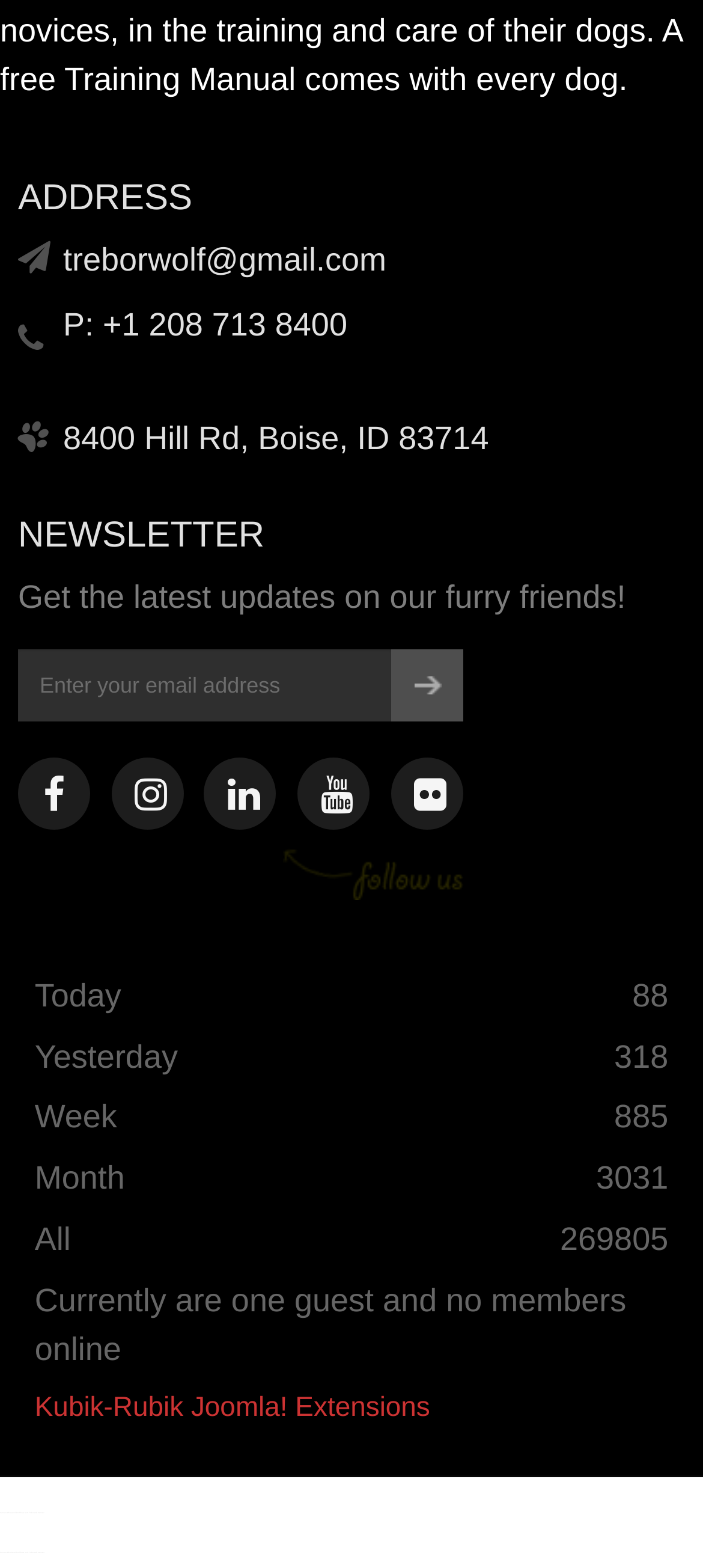Identify the bounding box coordinates of the area you need to click to perform the following instruction: "Click Facebook link".

[0.026, 0.484, 0.128, 0.53]